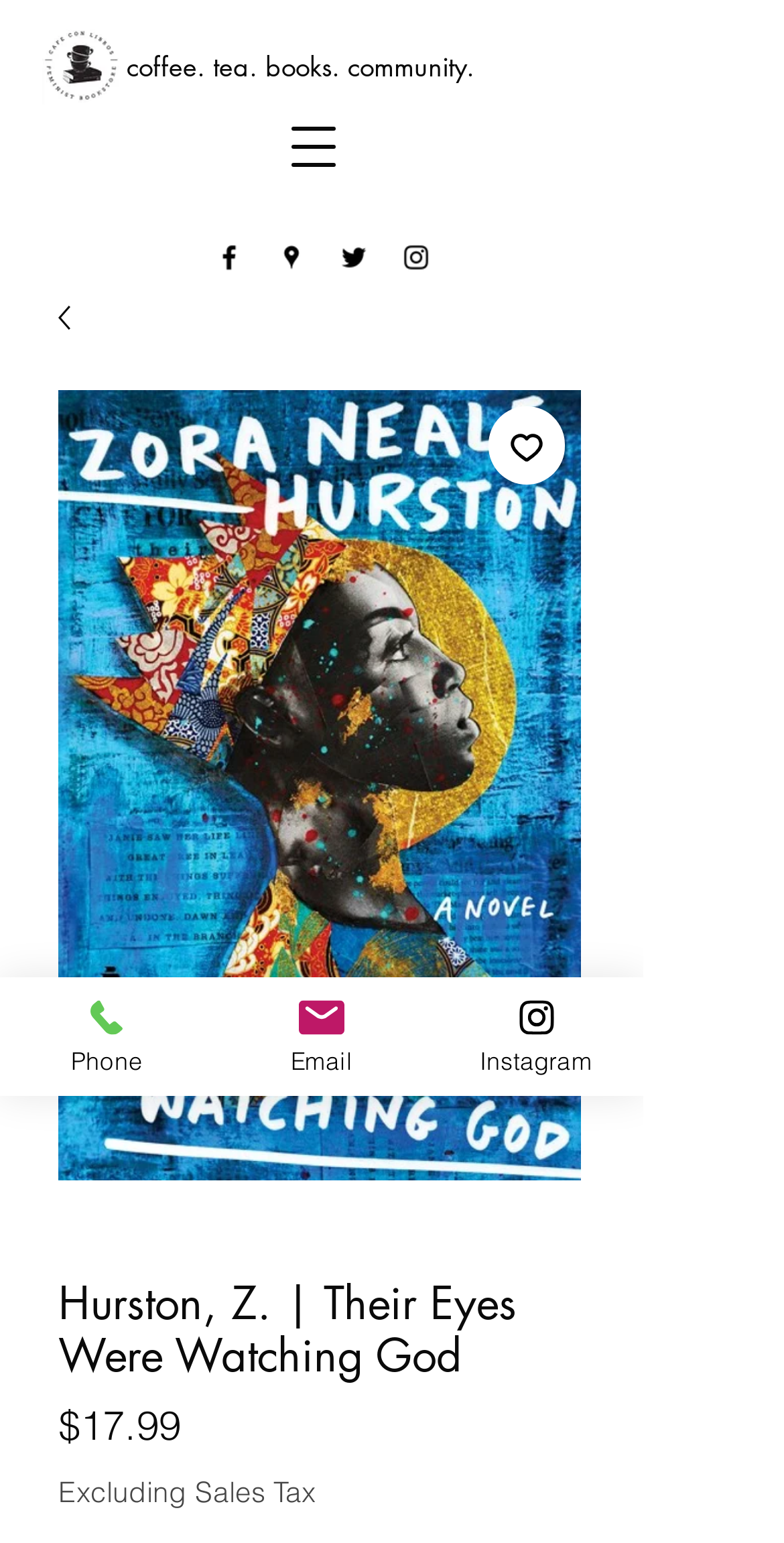What is the name of the book?
Answer with a single word or phrase, using the screenshot for reference.

Their Eyes Were Watching God